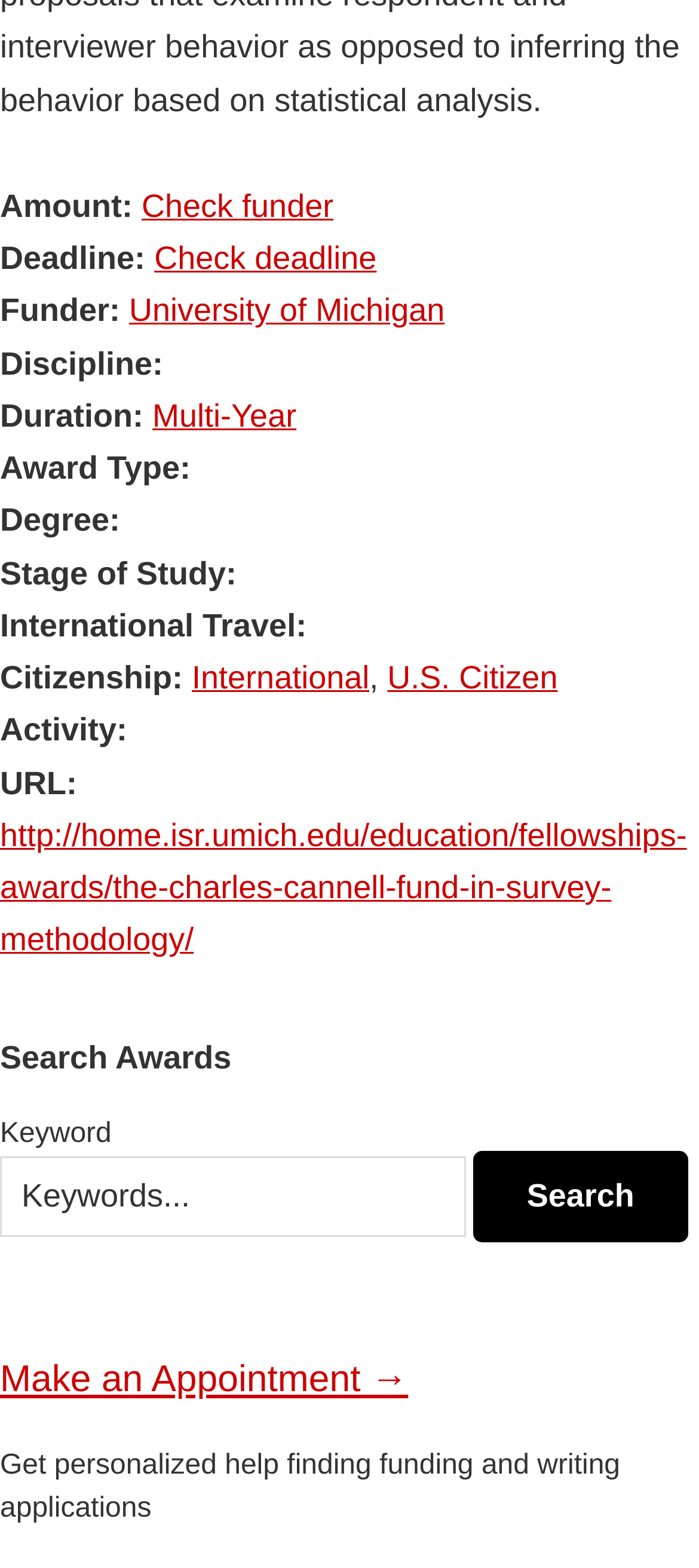Answer this question in one word or a short phrase: What is the URL of the award?

http://home.isr.umich.edu/education/fellowships-awards/the-charles-cannell-fund-in-survey-methodology/